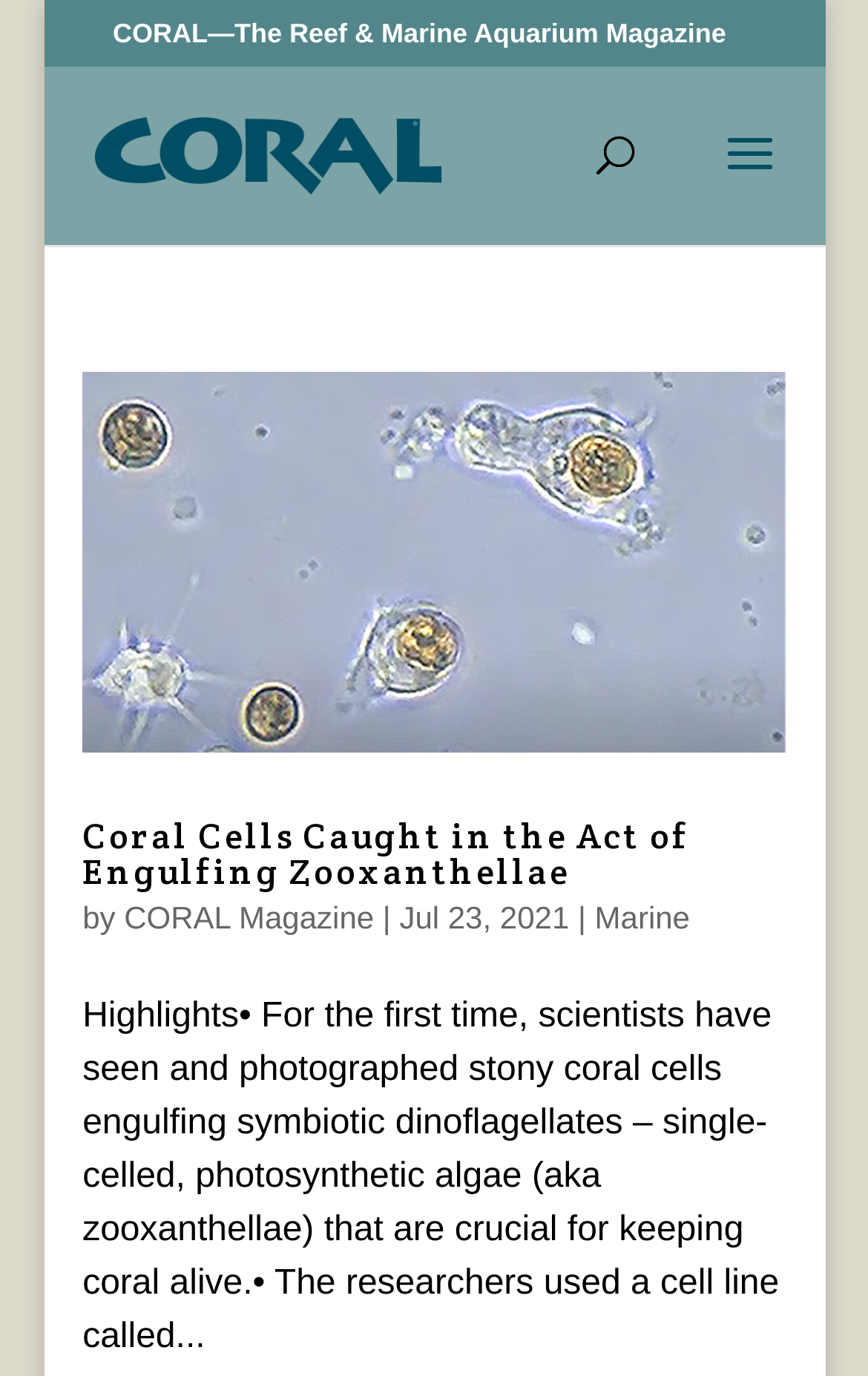What is the purpose of the search box? Look at the image and give a one-word or short phrase answer.

To search the website